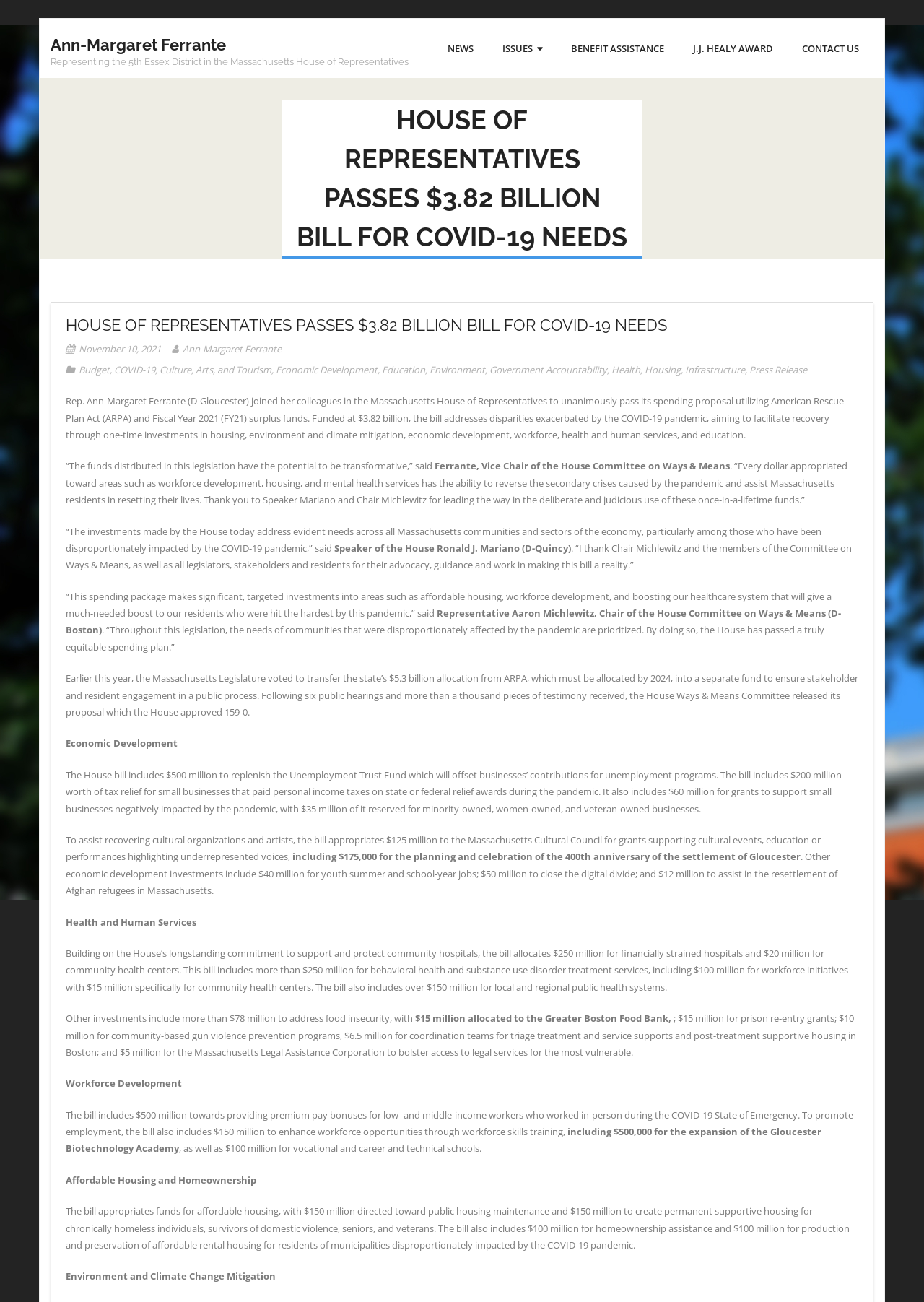Identify the bounding box coordinates of the part that should be clicked to carry out this instruction: "Click on NEWS".

[0.469, 0.015, 0.528, 0.06]